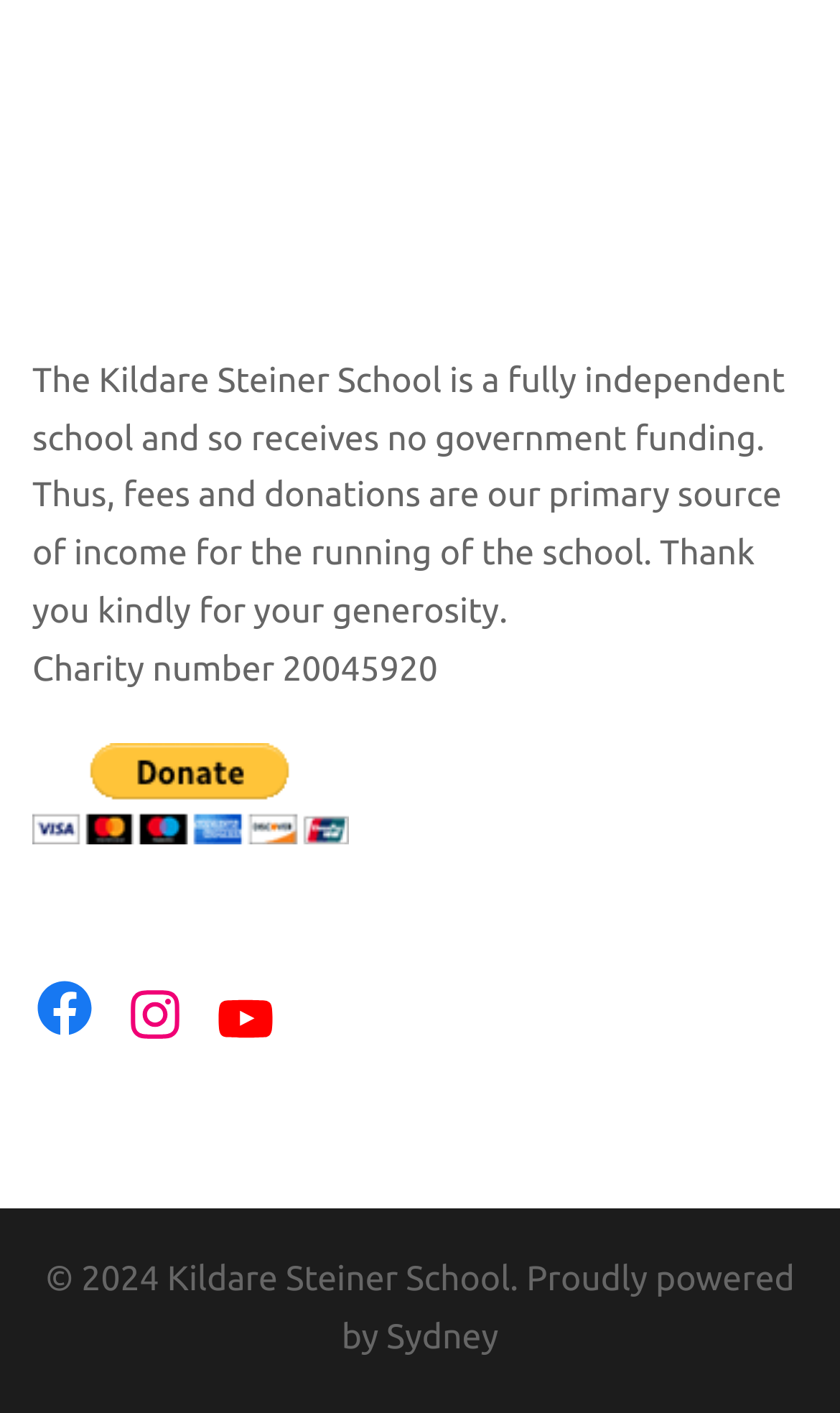How can one pay online?
Examine the webpage screenshot and provide an in-depth answer to the question.

The webpage has a button labeled 'PayPal - The safer, easier way to pay online.', which suggests that one can use PayPal to make online payments.